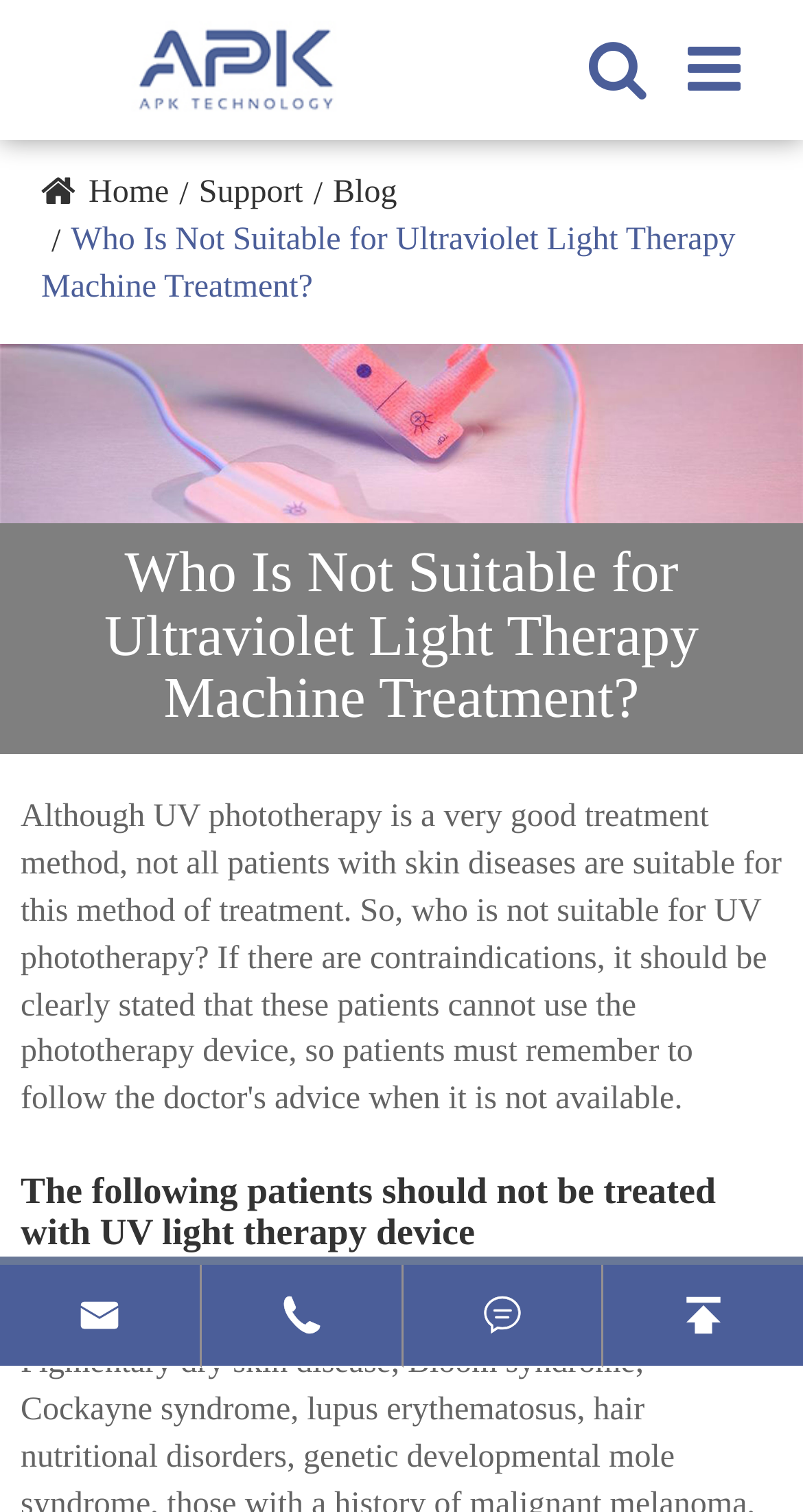Give a concise answer of one word or phrase to the question: 
How many social media links are present at the bottom of the webpage?

4